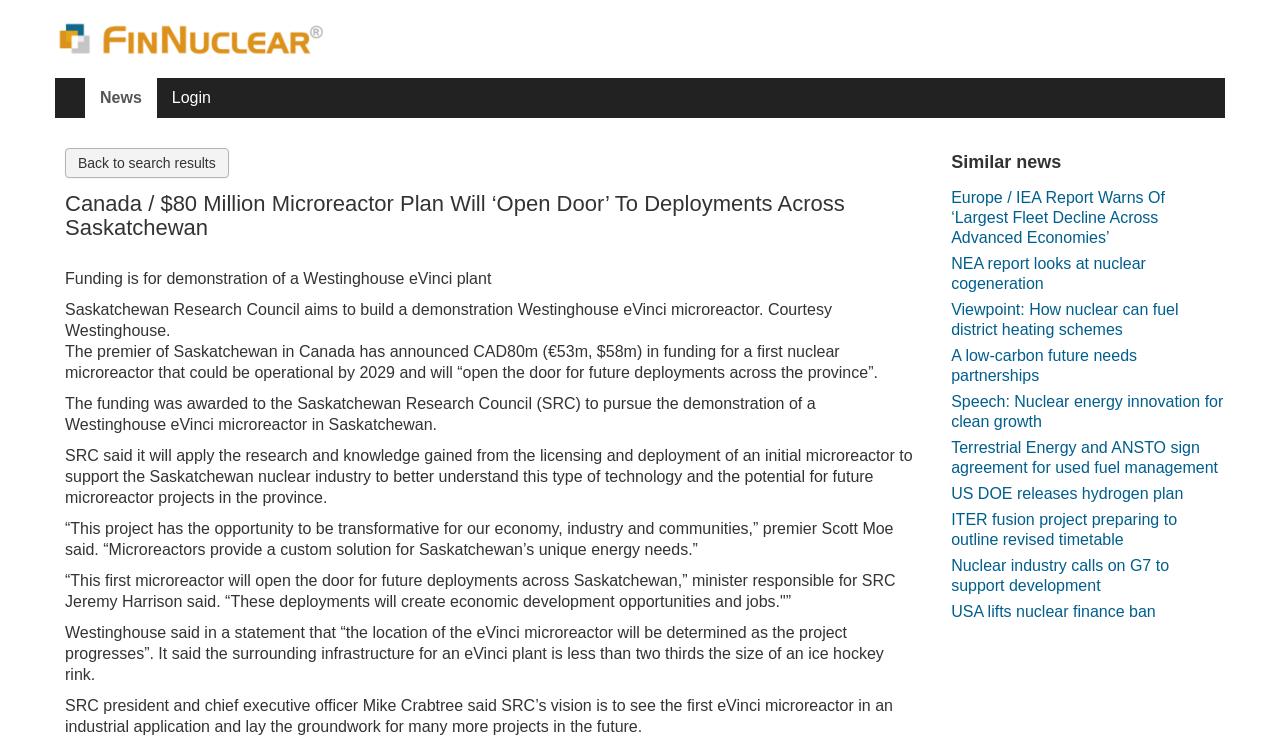Identify the bounding box coordinates of the area that should be clicked in order to complete the given instruction: "View the 'Europe / IEA Report Warns Of ‘Largest Fleet Decline Across Advanced Economies’’ article". The bounding box coordinates should be four float numbers between 0 and 1, i.e., [left, top, right, bottom].

[0.743, 0.248, 0.957, 0.337]